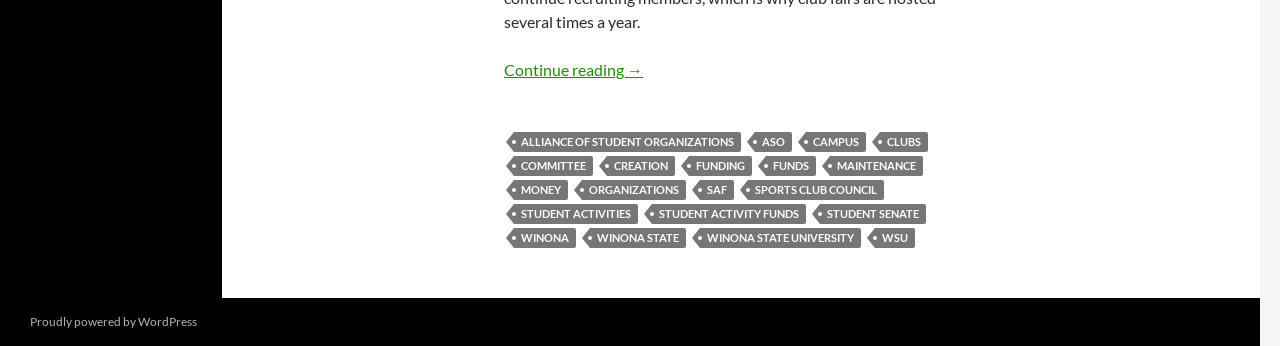Please specify the bounding box coordinates for the clickable region that will help you carry out the instruction: "Click on 'Continue reading Survival of the fittest: WSU students uphold clubs'".

[0.394, 0.173, 0.502, 0.228]